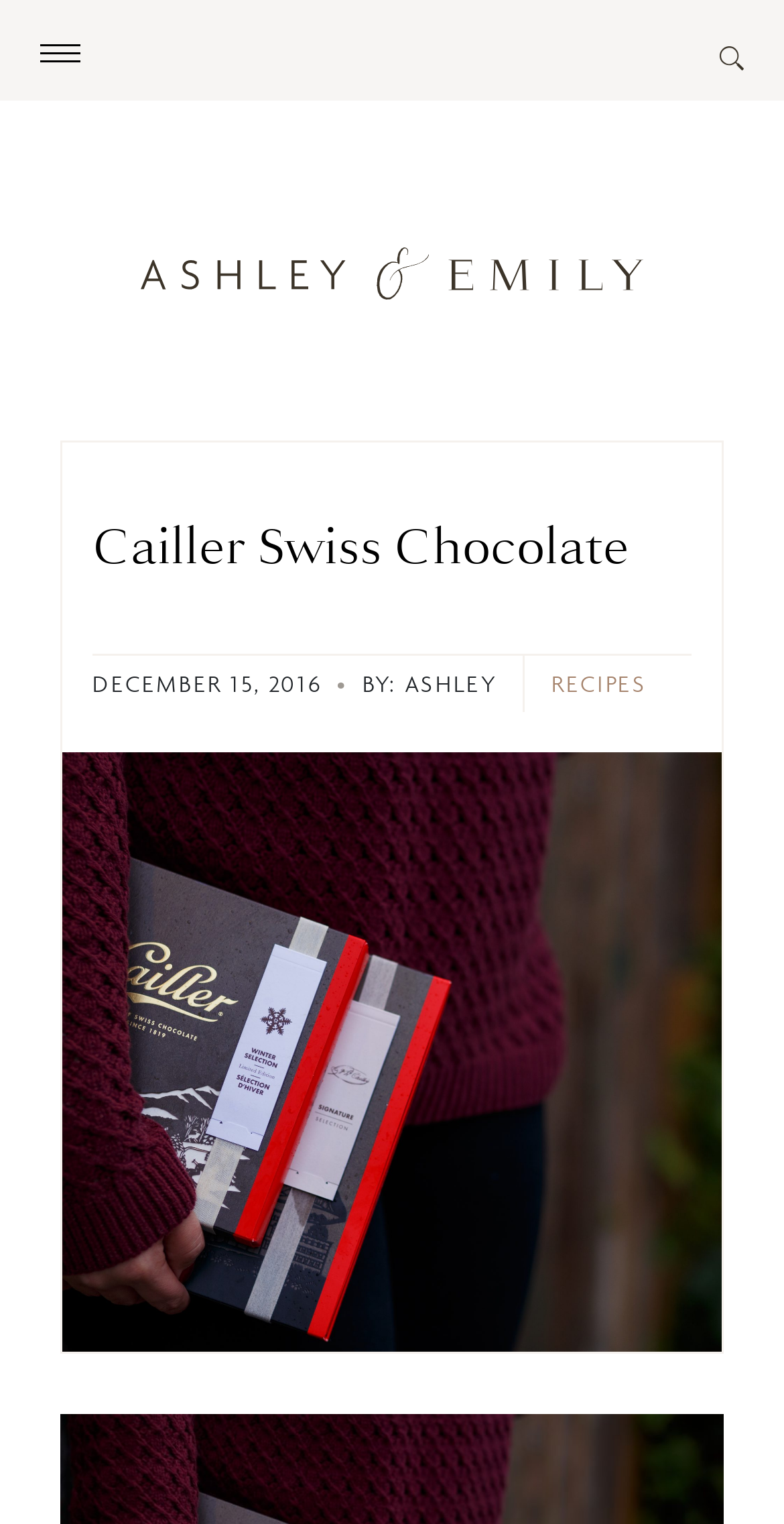Who is the author of the article?
Answer the question in as much detail as possible.

I found the answer by looking at the StaticText element 'BY: ASHLEY' which indicates that Ashley is the author of the article.